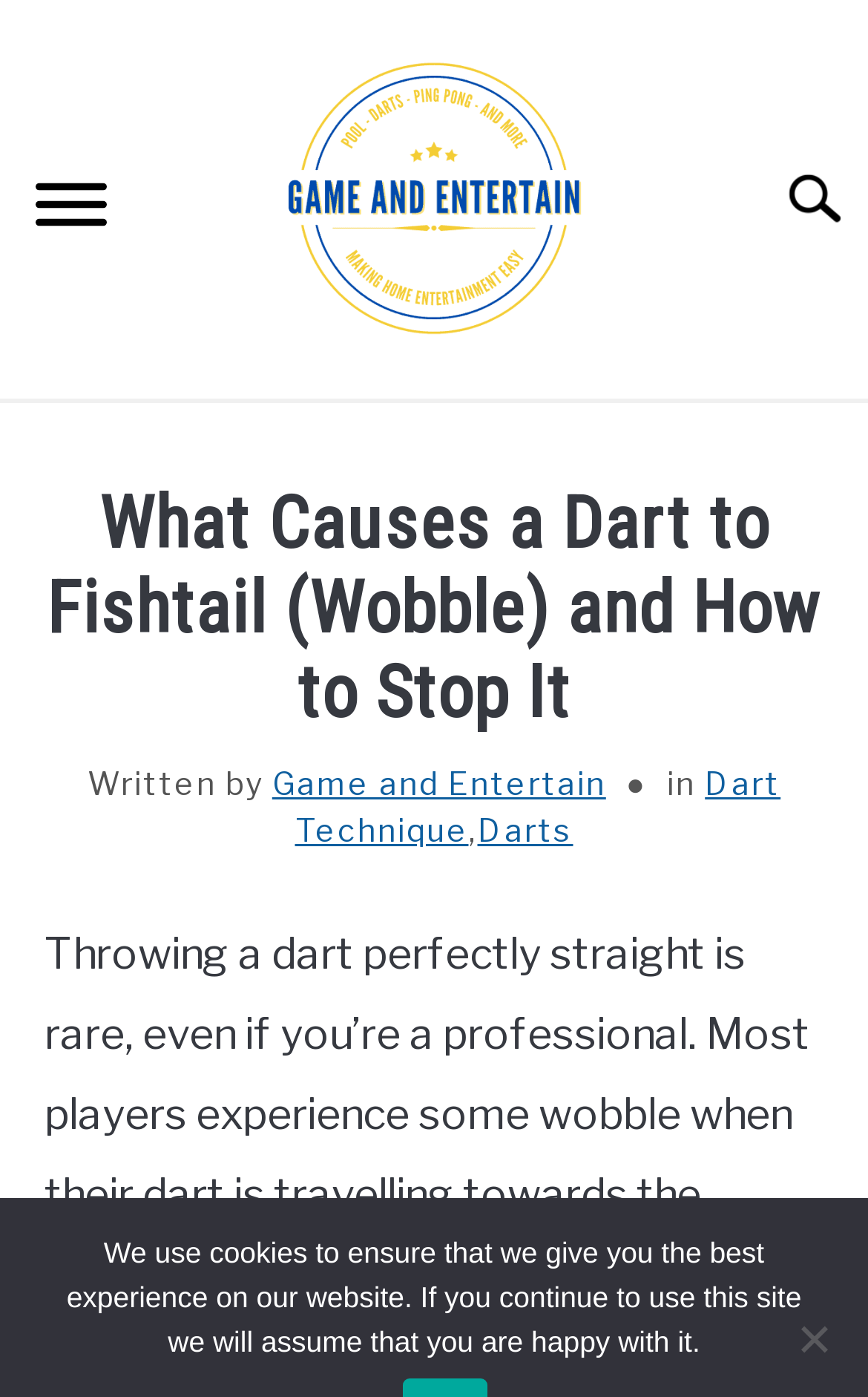Answer this question using a single word or a brief phrase:
What is the author of the article?

Game and Entertain